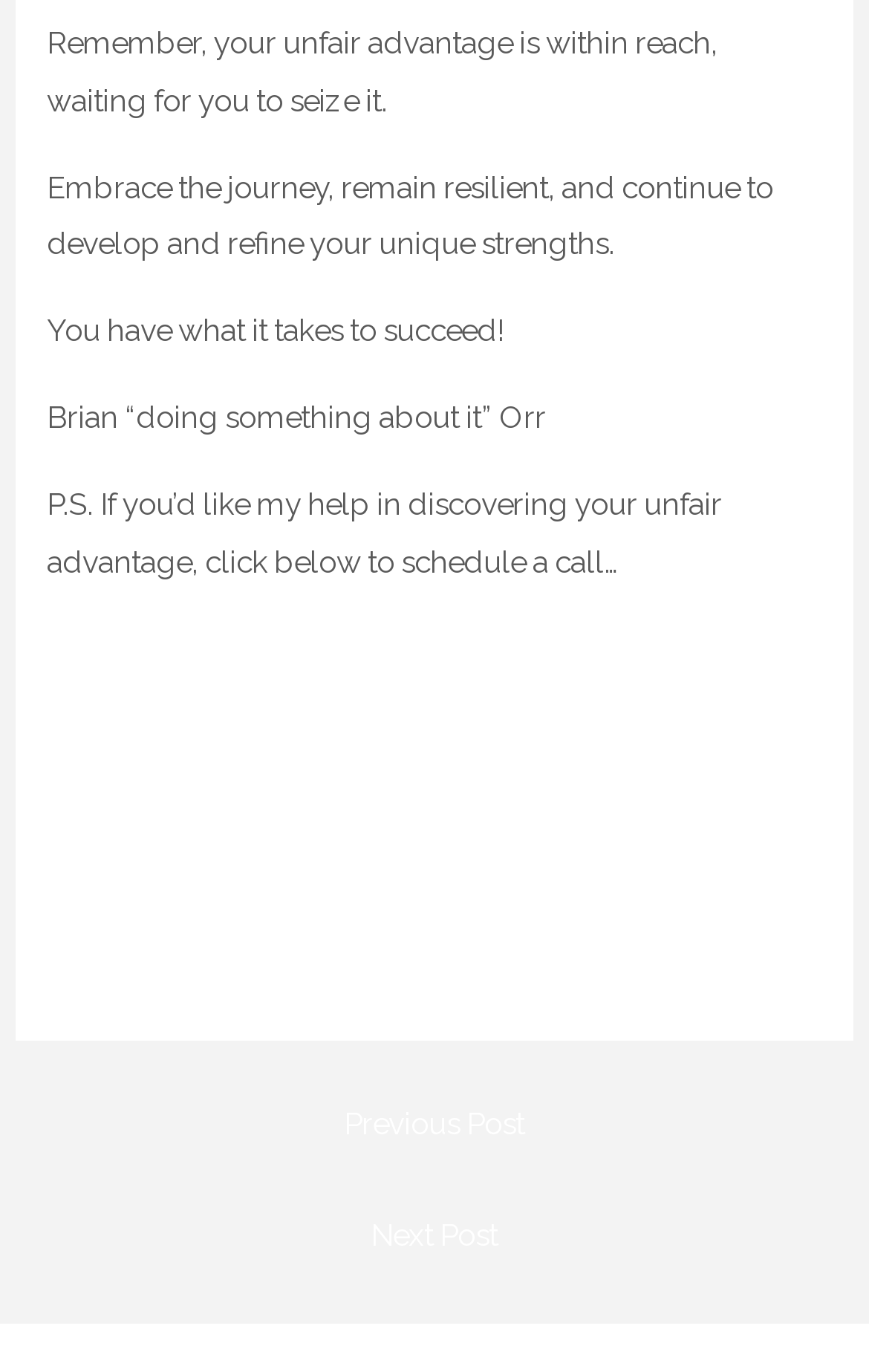Given the webpage screenshot, identify the bounding box of the UI element that matches this description: "Next Post →".

[0.043, 0.876, 0.957, 0.928]